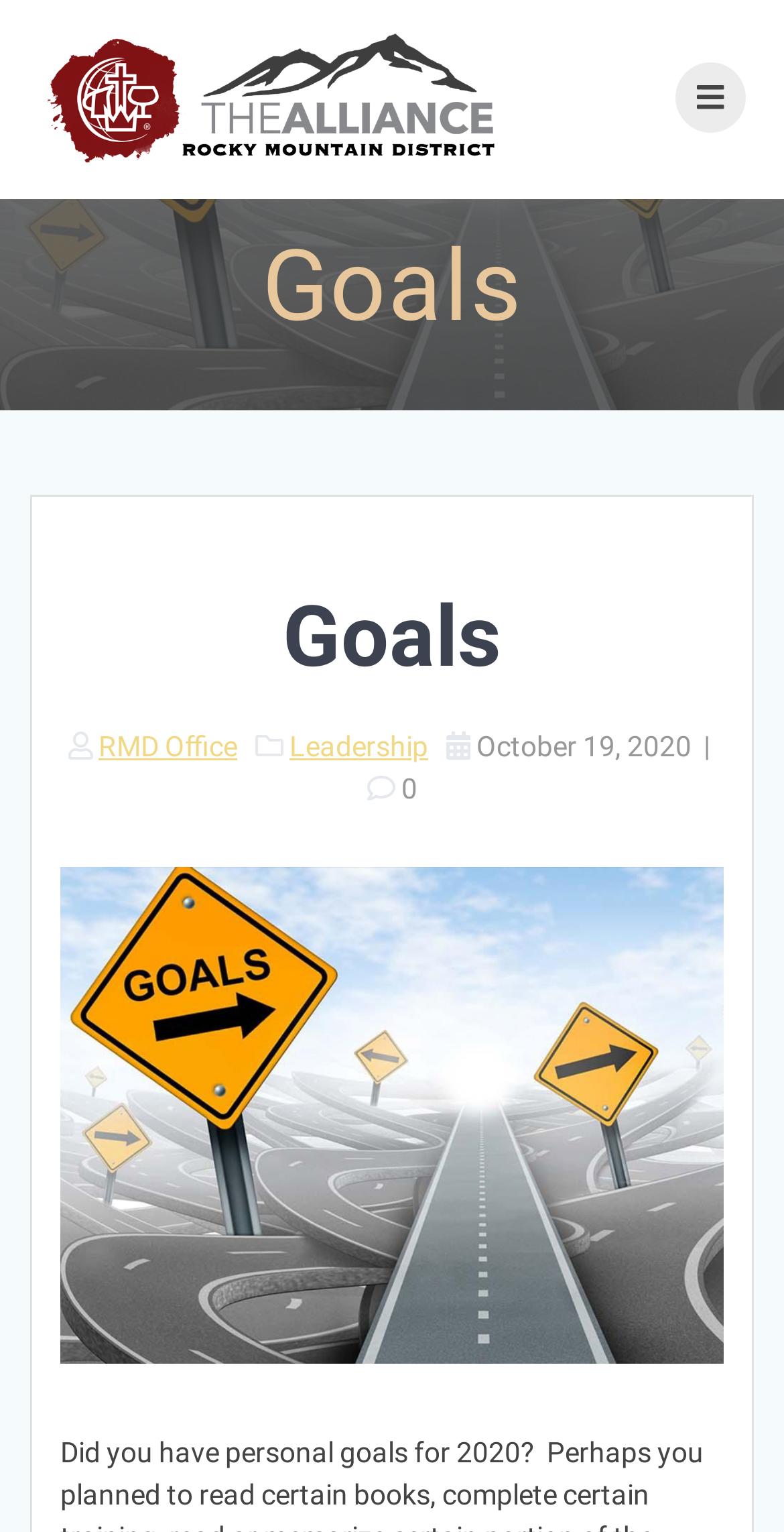Respond with a single word or phrase to the following question: What is the date mentioned on the webpage?

October 19, 2020